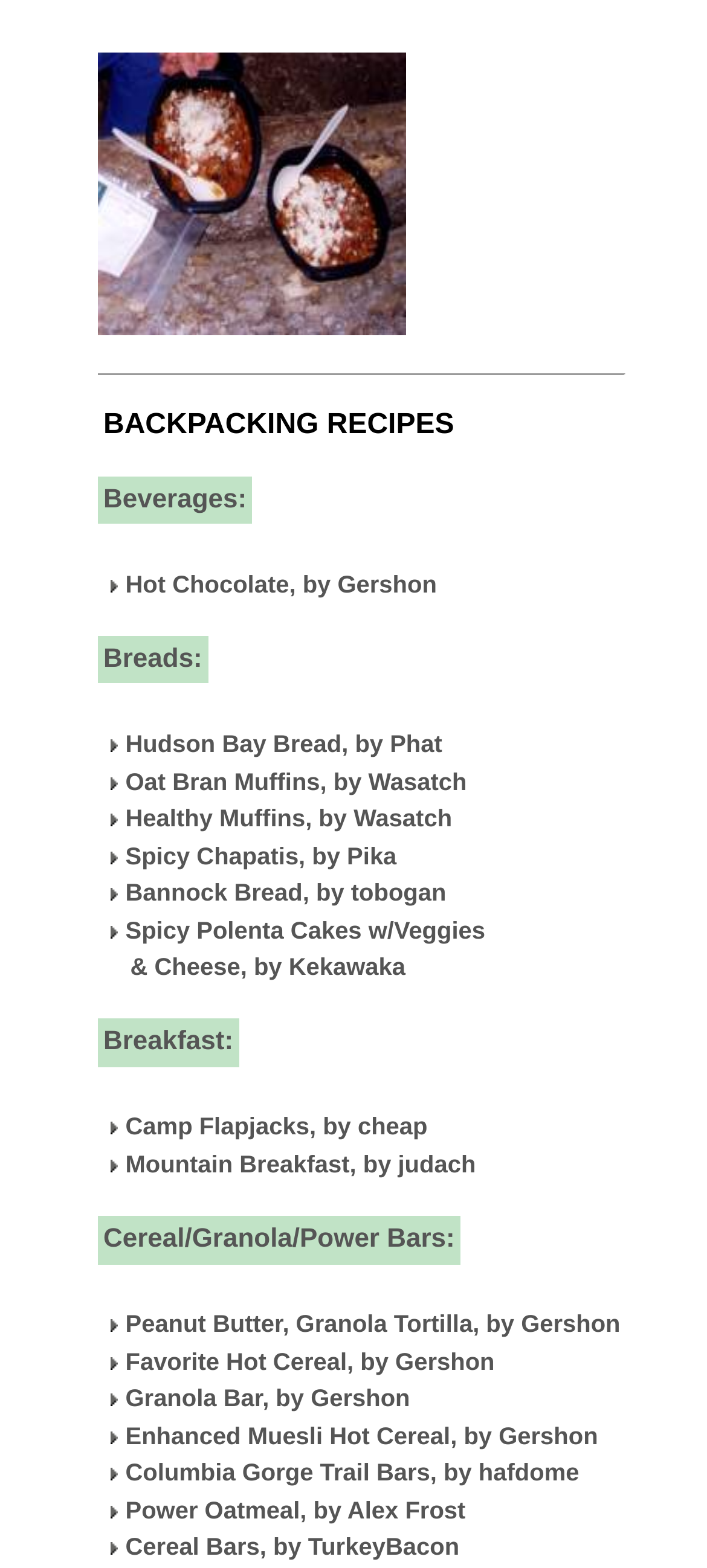Please specify the bounding box coordinates in the format (top-left x, top-left y, bottom-right x, bottom-right y), with all values as floating point numbers between 0 and 1. Identify the bounding box of the UI element described by: Spicy Chapatis, by Pika

[0.177, 0.537, 0.561, 0.554]